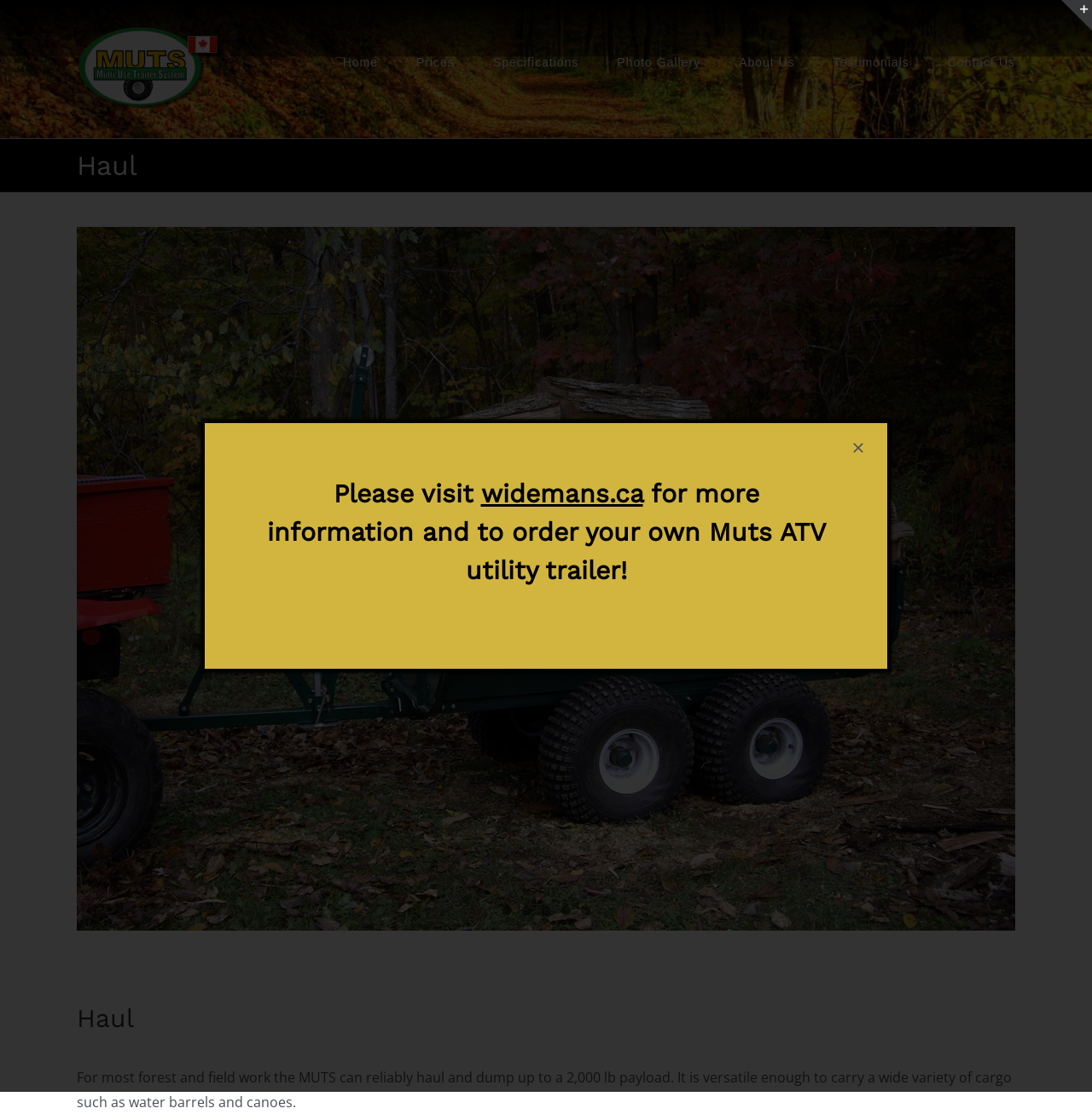Please determine the bounding box coordinates of the clickable area required to carry out the following instruction: "Click on the 'Search Site' link". The coordinates must be four float numbers between 0 and 1, represented as [left, top, right, bottom].

None